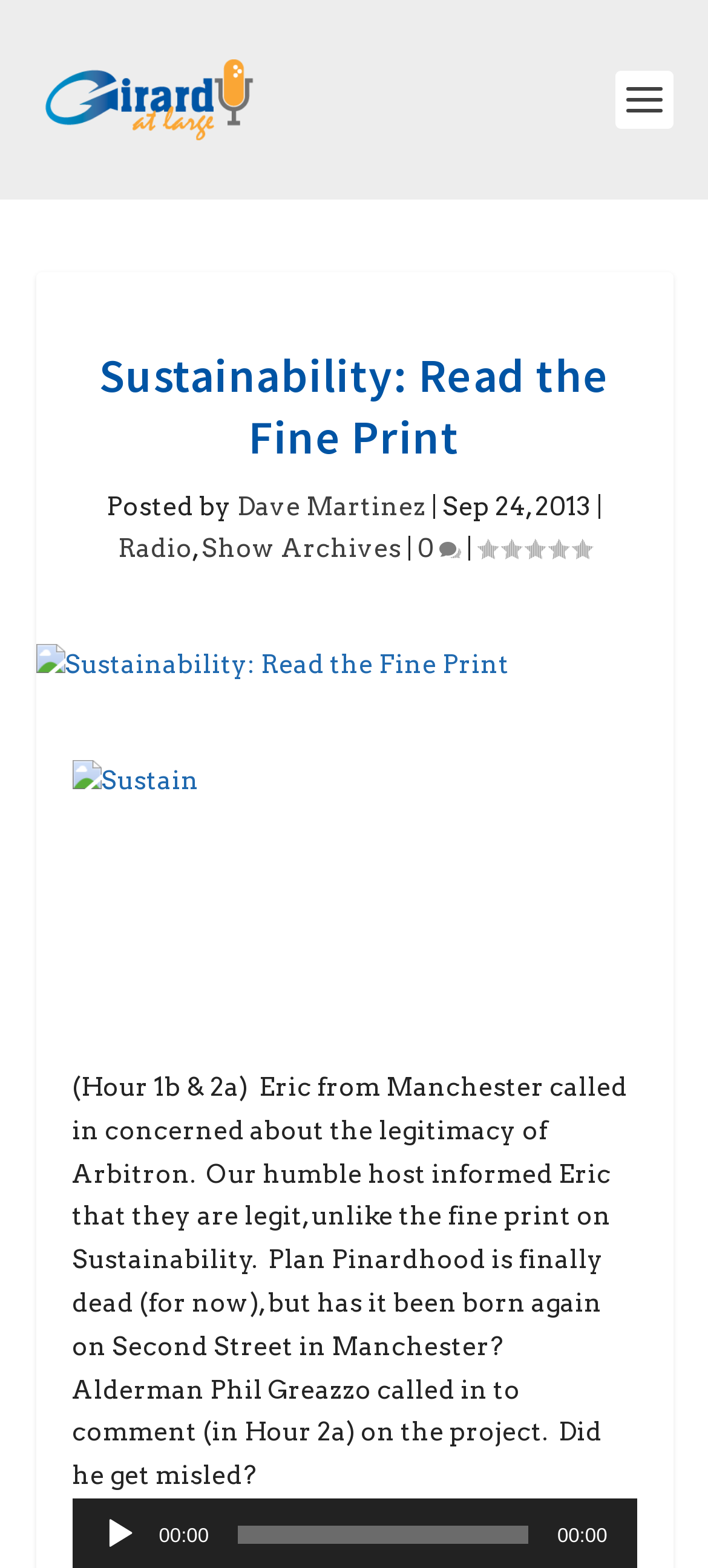Please determine the bounding box coordinates of the element's region to click in order to carry out the following instruction: "Play the audio". The coordinates should be four float numbers between 0 and 1, i.e., [left, top, right, bottom].

[0.142, 0.967, 0.194, 0.99]